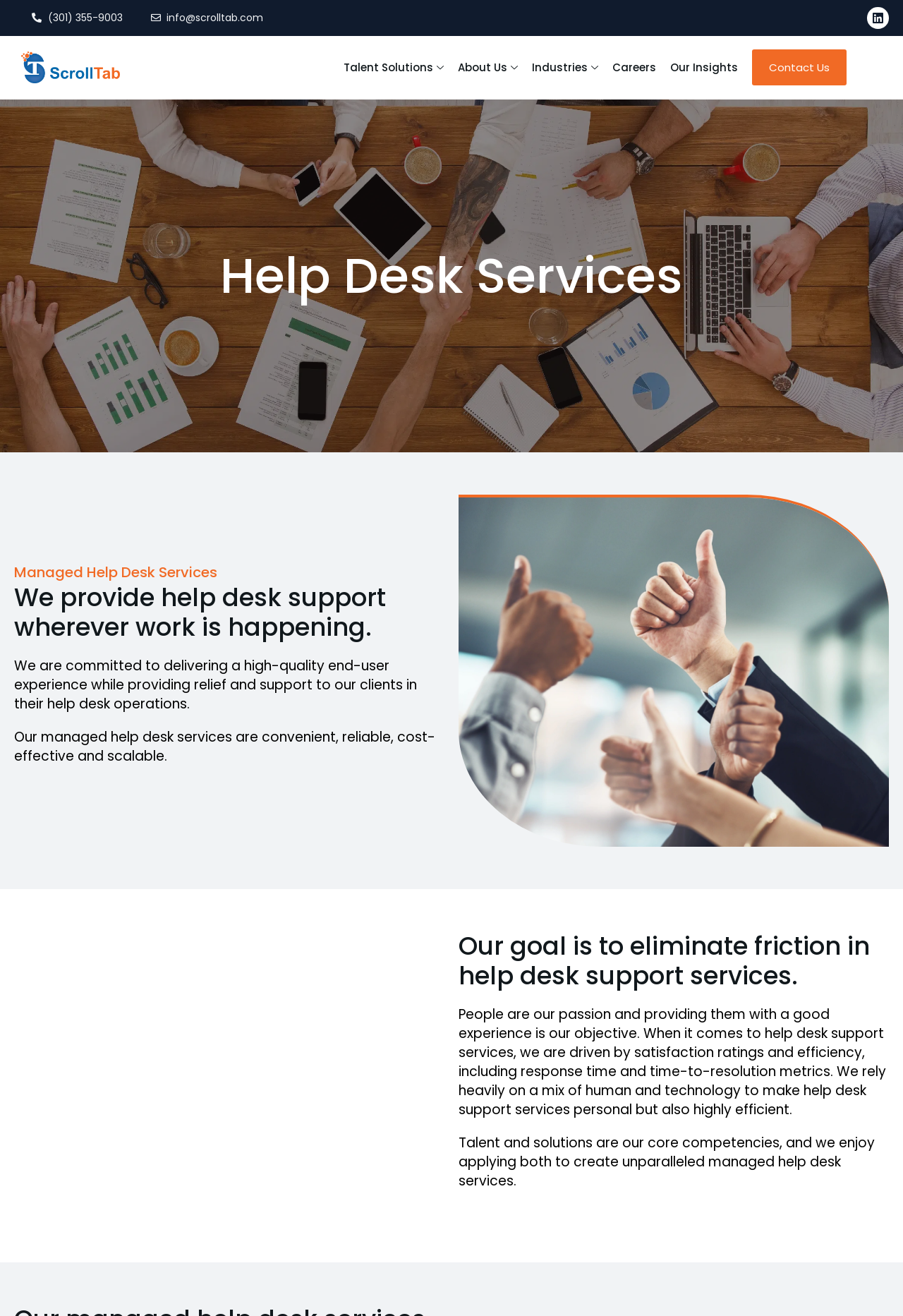What is the company's approach to help desk support services?
Using the image, give a concise answer in the form of a single word or short phrase.

Mix of human and technology